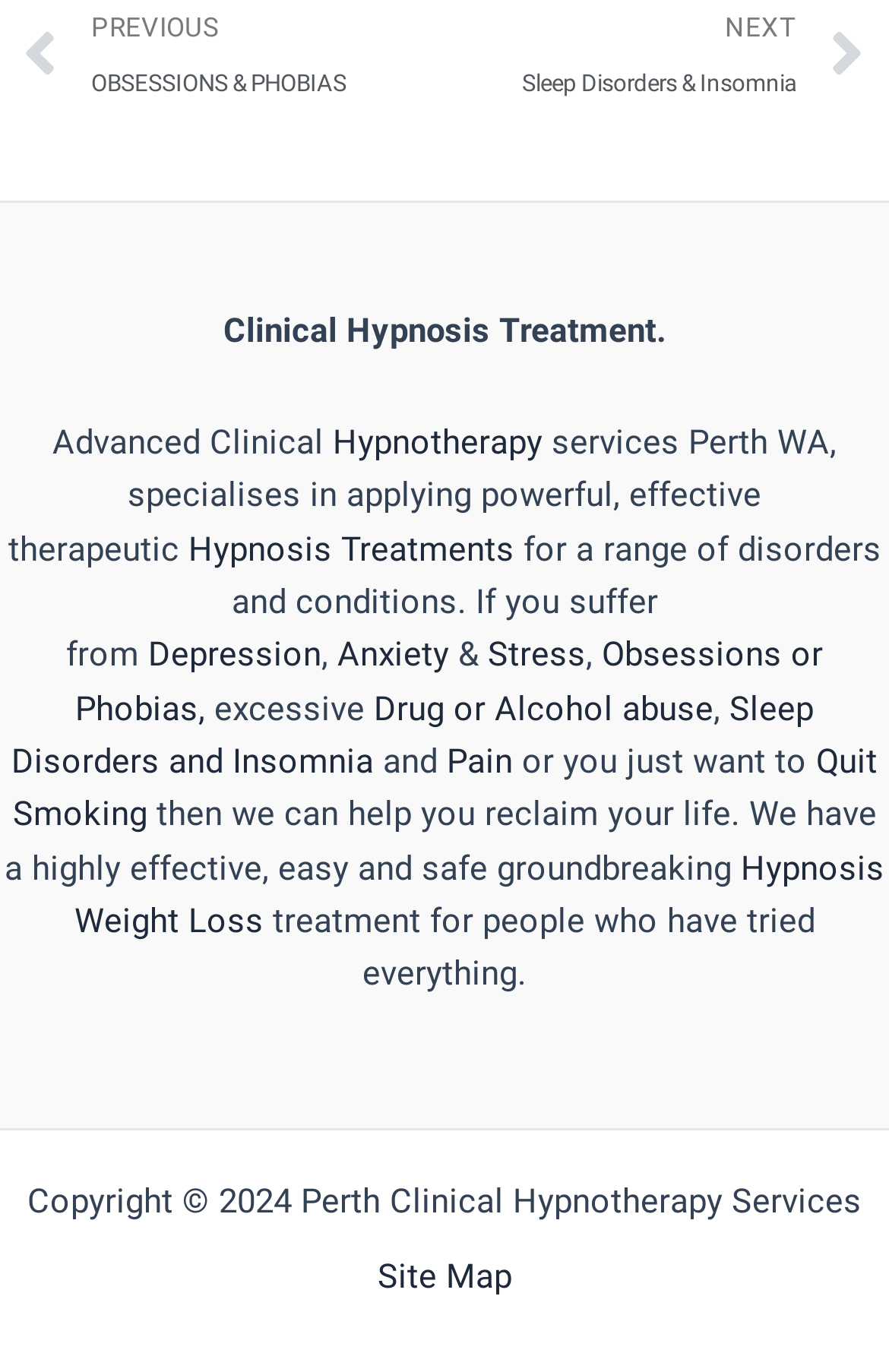Provide your answer in a single word or phrase: 
What is the purpose of the 'Prev' and 'NEXT' links?

Navigation